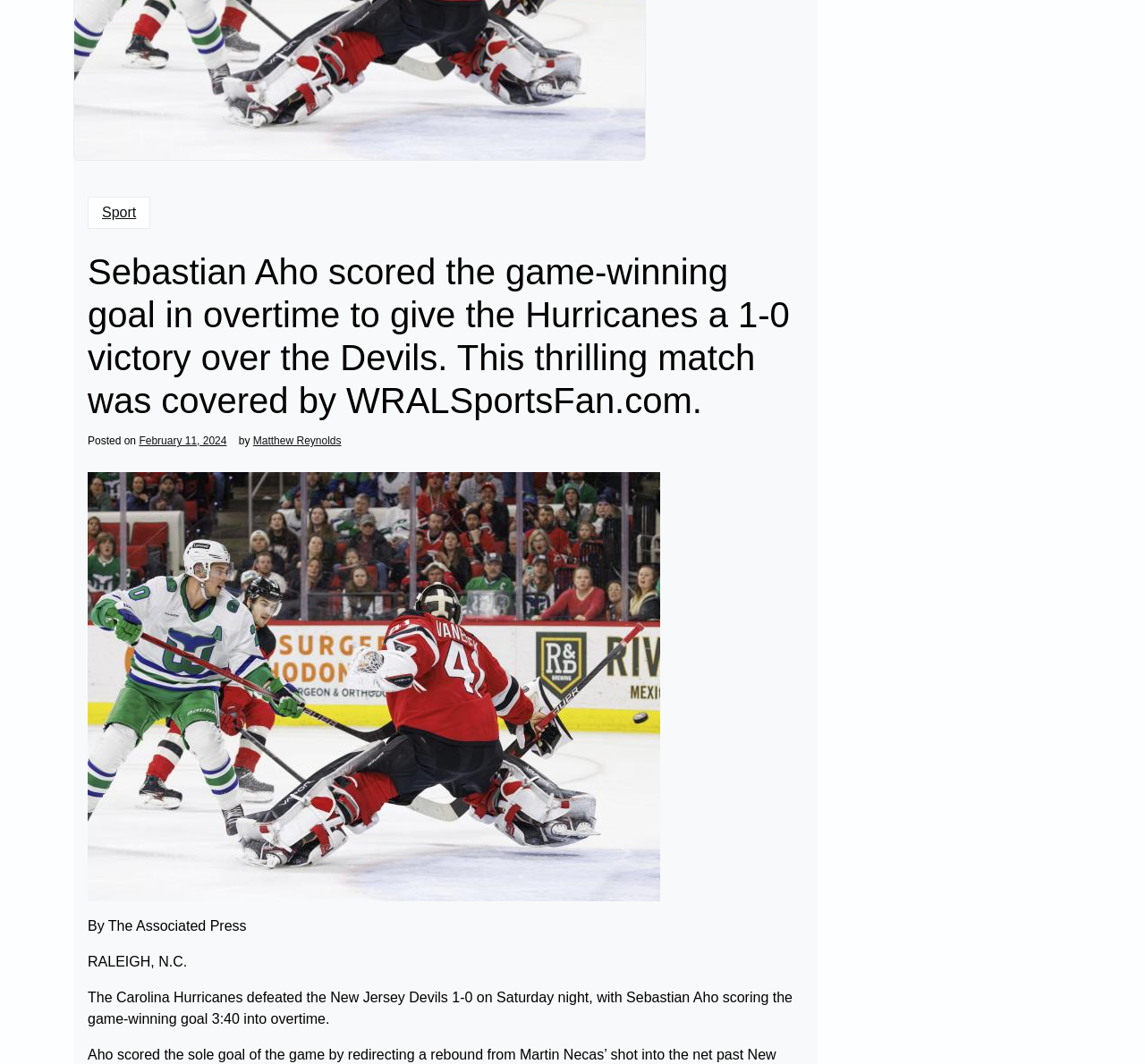Given the element description Sport, predict the bounding box coordinates for the UI element in the webpage screenshot. The format should be (top-left x, top-left y, bottom-right x, bottom-right y), and the values should be between 0 and 1.

[0.077, 0.185, 0.131, 0.215]